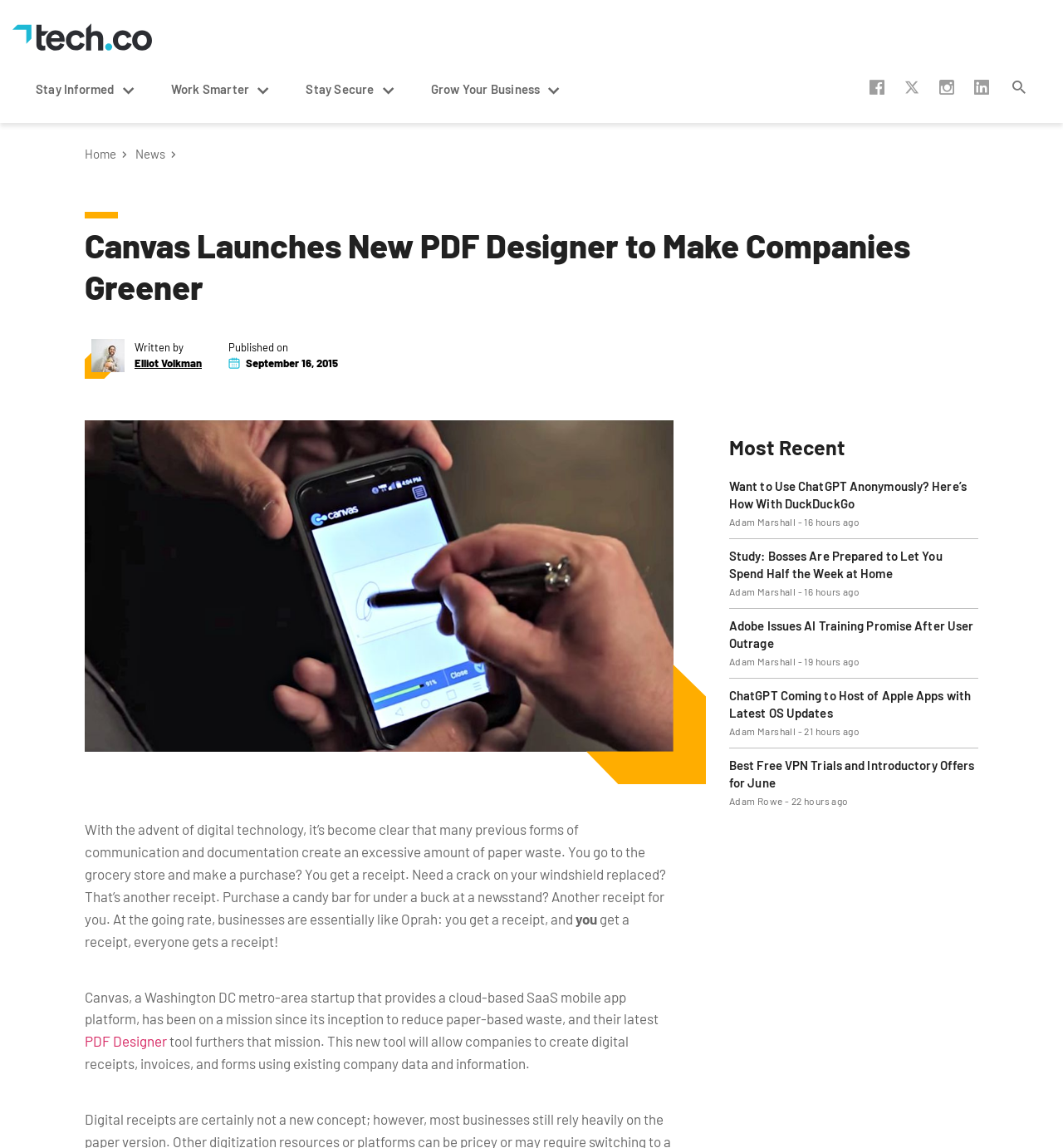Refer to the image and provide an in-depth answer to the question:
When was the article published?

The publication date of the article is mentioned as 'September 16, 2015' in the webpage content, which is displayed below the author's name.